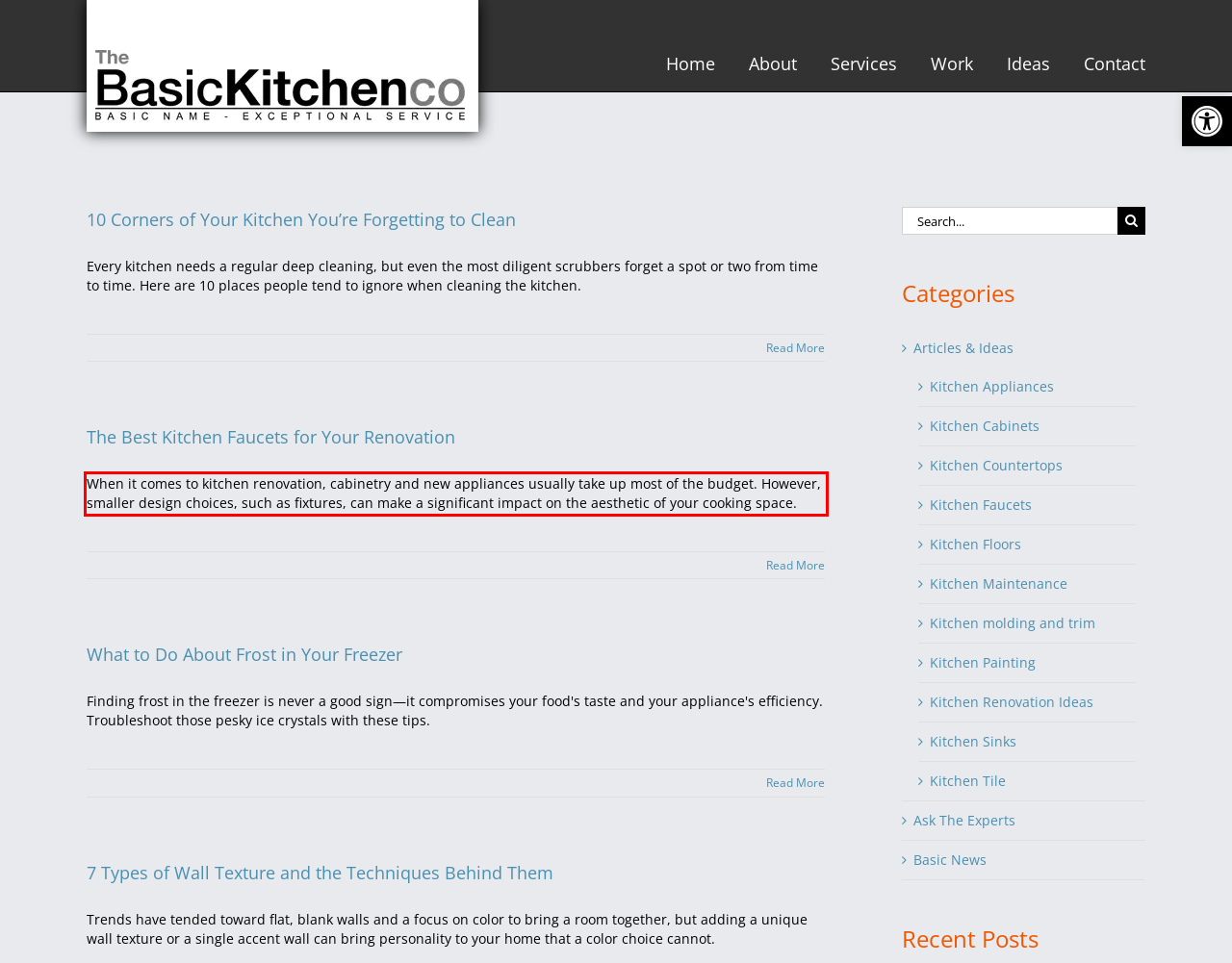Please recognize and transcribe the text located inside the red bounding box in the webpage image.

When it comes to kitchen renovation, cabinetry and new appliances usually take up most of the budget. However, smaller design choices, such as fixtures, can make a significant impact on the aesthetic of your cooking space.